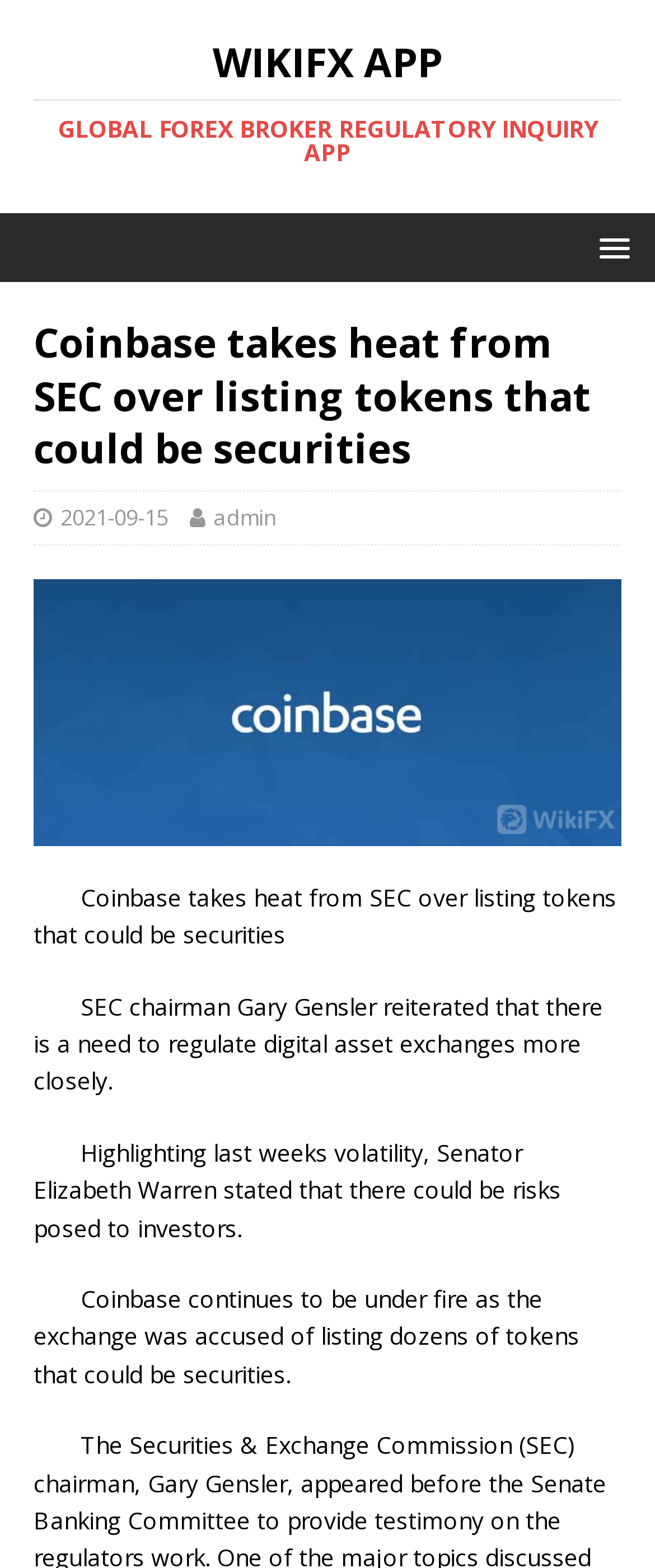Using the elements shown in the image, answer the question comprehensively: What is Coinbase accused of?

The accusation against Coinbase can be found in the last paragraph of the article, where it says 'Coinbase continues to be under fire as the exchange was accused of listing dozens of tokens that could be securities'.